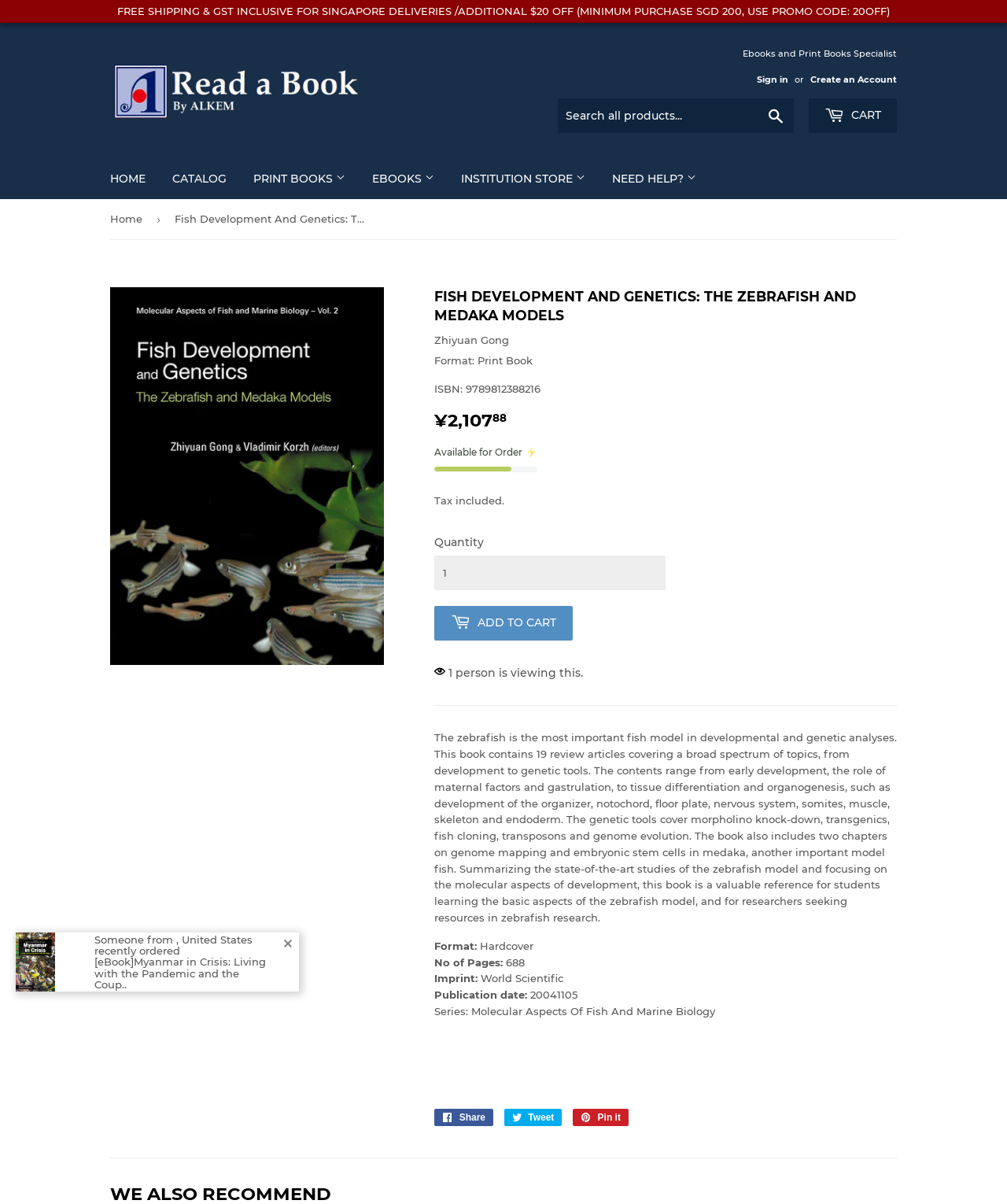Create an in-depth description of the webpage, covering main sections.

This webpage is a product page for a book titled "Fish Development And Genetics: The Zebrafish And Medaka Models". At the top of the page, there is a promotional banner announcing free shipping and a discount code for Singapore deliveries. Below the banner, there is a navigation menu with links to the home page, catalog, print books, ebooks, institution store, and need help sections.

On the left side of the page, there is a search bar and a cart link. Above the search bar, there are links to sign in, create an account, and a logo of the website "READABOOK BY ALKEM".

The main content of the page is divided into two sections. The top section displays the book's title, author, format, ISBN, price, and availability. There is also a "Add to Cart" button and a quantity selector. Below this section, there is a brief description of the book, which summarizes its contents and target audience.

The bottom section of the page displays more detailed information about the book, including its format, number of pages, imprint, publication date, and series. There are also social media links to share the book on Facebook and Twitter.

Throughout the page, there are several separators and navigation elements, such as breadcrumbs and a navigation menu, which help to organize the content and provide easy access to other parts of the website.